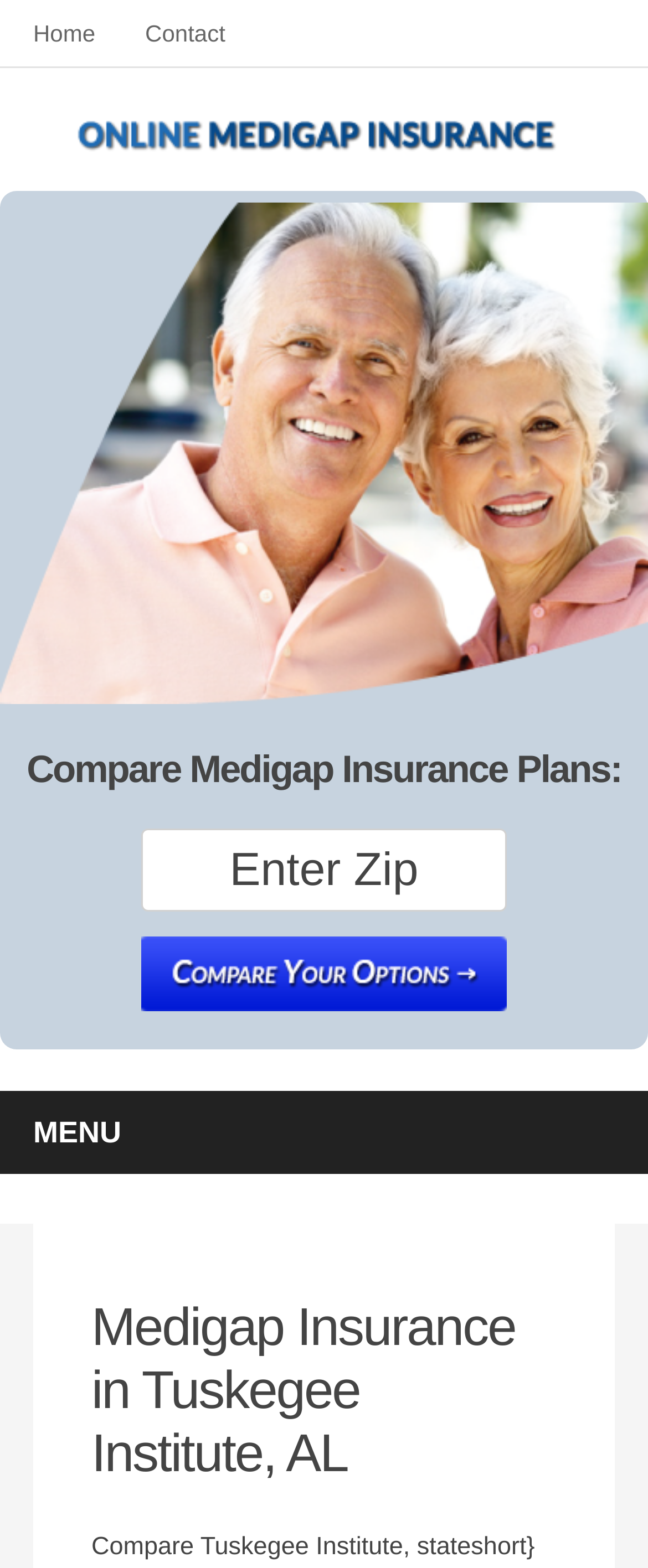Respond with a single word or phrase for the following question: 
What is the function of the button below the textbox?

Submit